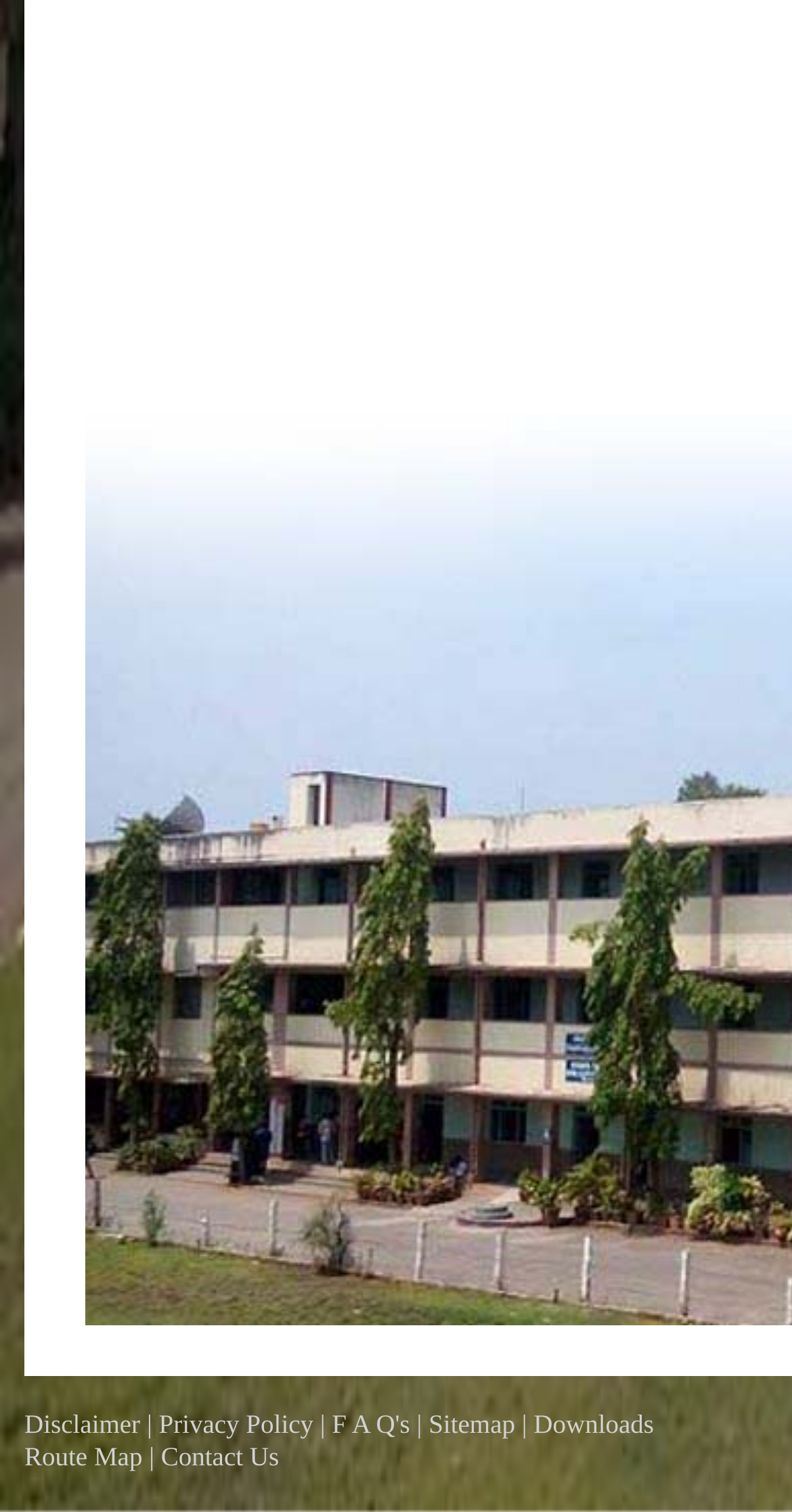Locate and provide the bounding box coordinates for the HTML element that matches this description: "F A Q's".

[0.419, 0.932, 0.518, 0.952]